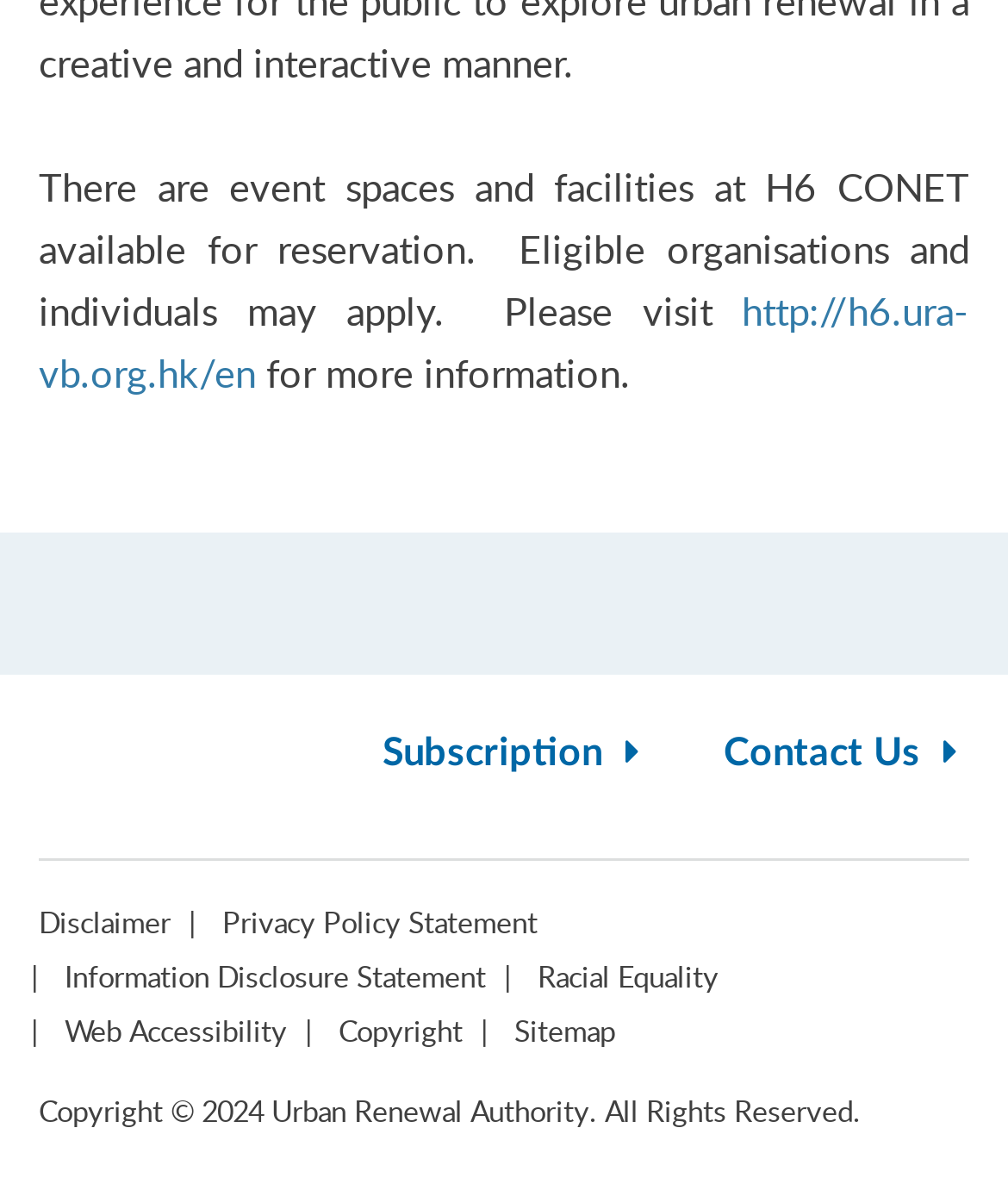Show the bounding box coordinates for the element that needs to be clicked to execute the following instruction: "visit the website for more information". Provide the coordinates in the form of four float numbers between 0 and 1, i.e., [left, top, right, bottom].

[0.038, 0.24, 0.962, 0.336]